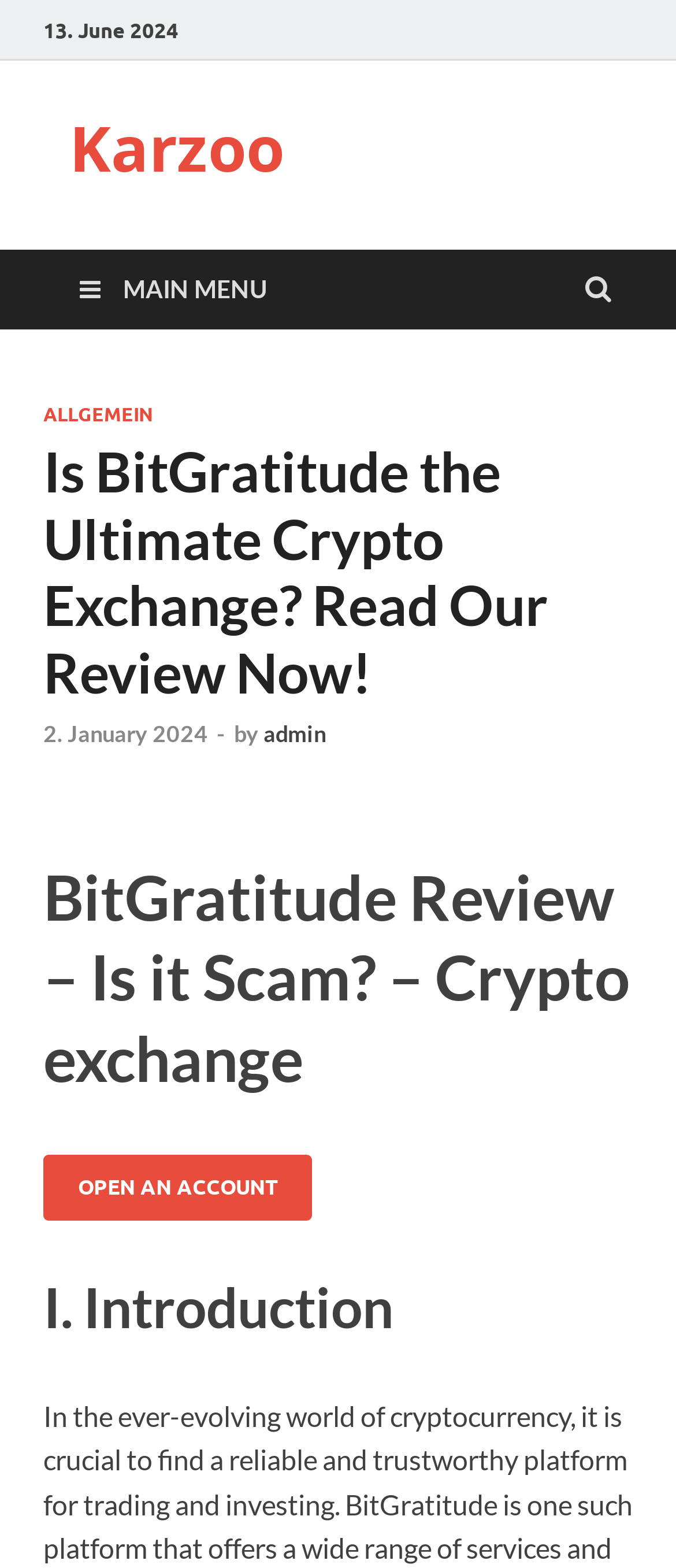Using the webpage screenshot, find the UI element described by Global tech Support. Provide the bounding box coordinates in the format (top-left x, top-left y, bottom-right x, bottom-right y), ensuring all values are floating point numbers between 0 and 1.

None